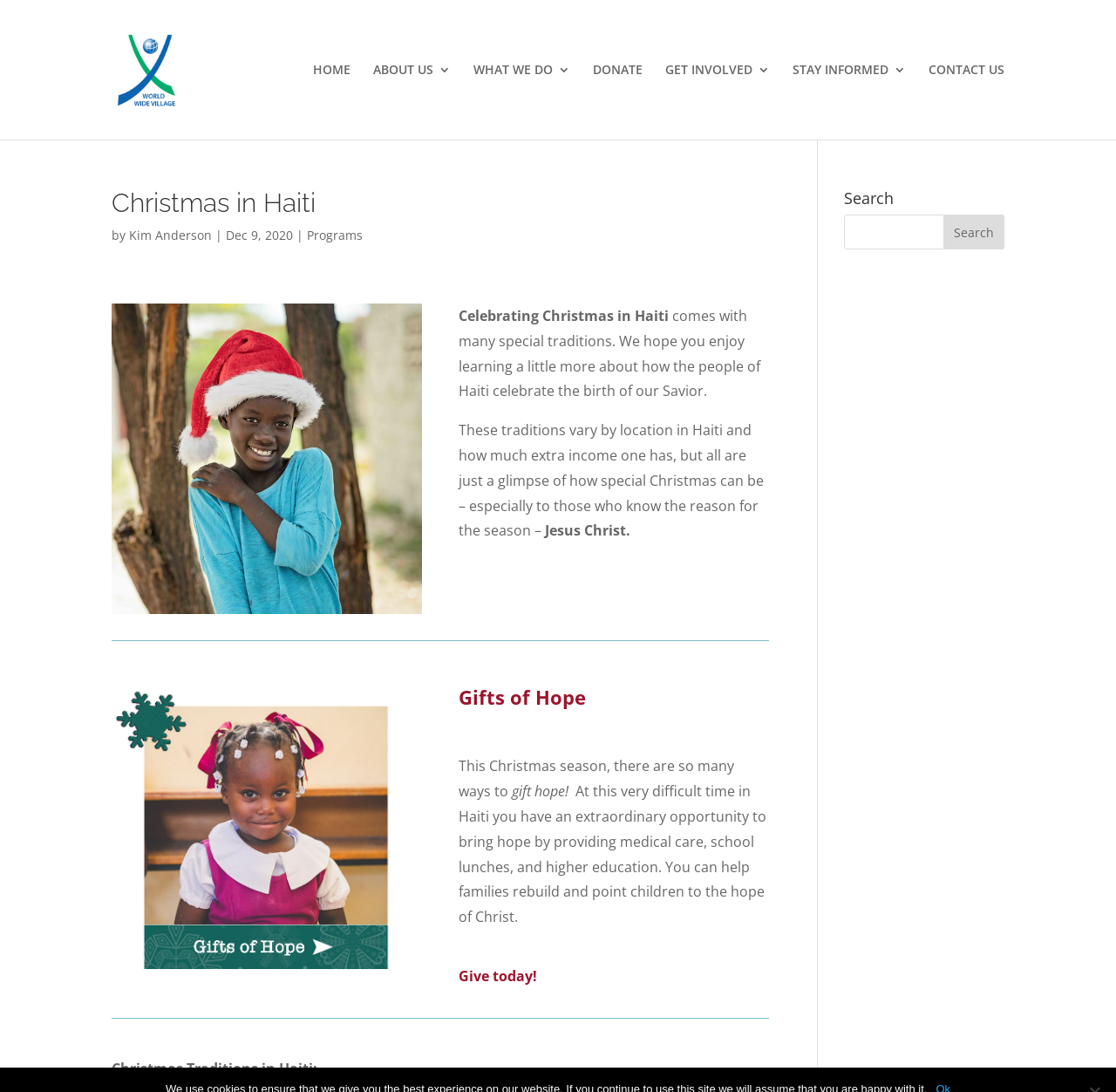Please identify the bounding box coordinates for the region that you need to click to follow this instruction: "Click on 'Give today!'".

[0.411, 0.885, 0.481, 0.902]